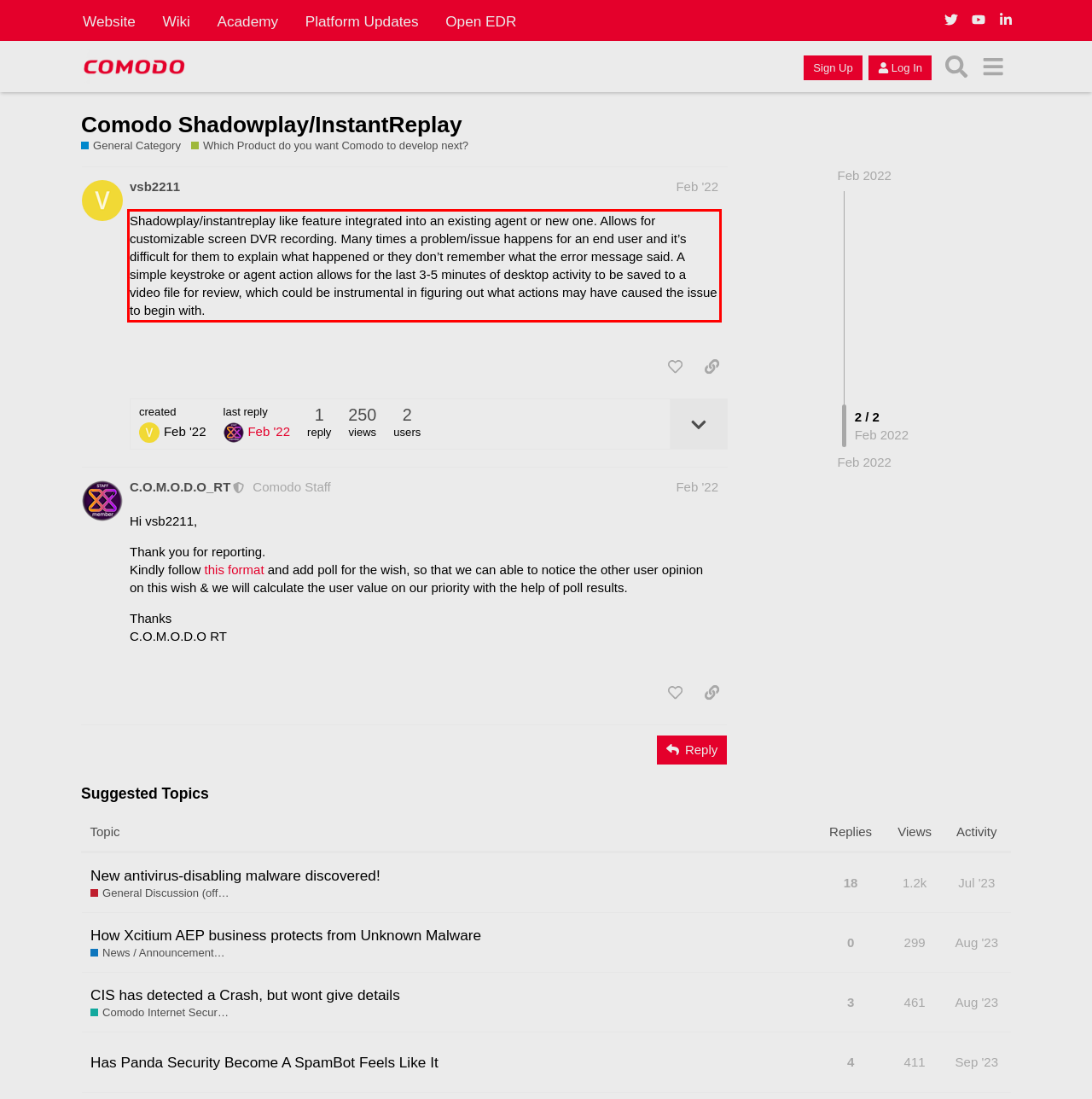Using the provided screenshot of a webpage, recognize the text inside the red rectangle bounding box by performing OCR.

Shadowplay/instantreplay like feature integrated into an existing agent or new one. Allows for customizable screen DVR recording. Many times a problem/issue happens for an end user and it’s difficult for them to explain what happened or they don’t remember what the error message said. A simple keystroke or agent action allows for the last 3-5 minutes of desktop activity to be saved to a video file for review, which could be instrumental in figuring out what actions may have caused the issue to begin with.